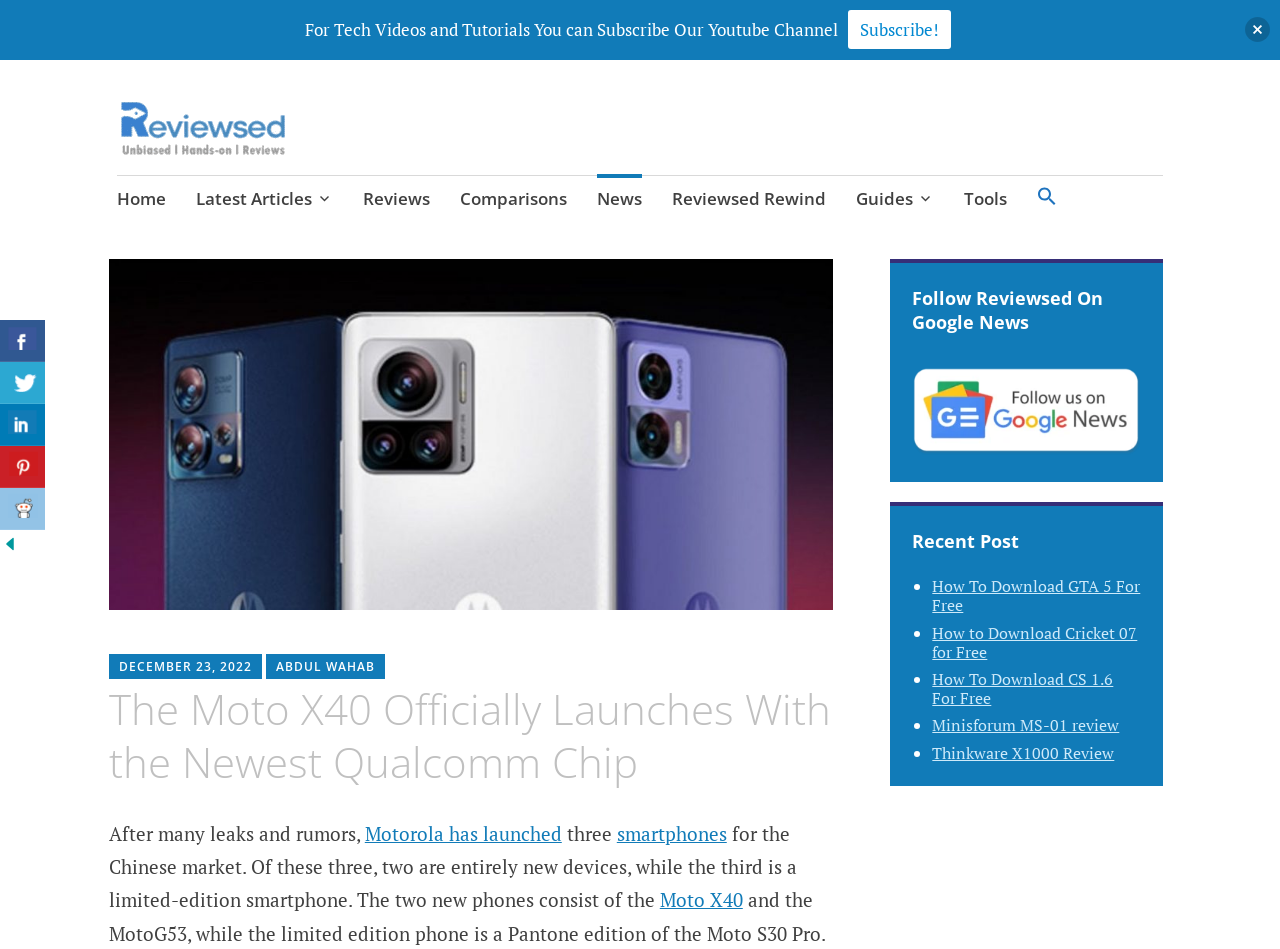Determine the bounding box for the UI element described here: "Past shows".

None